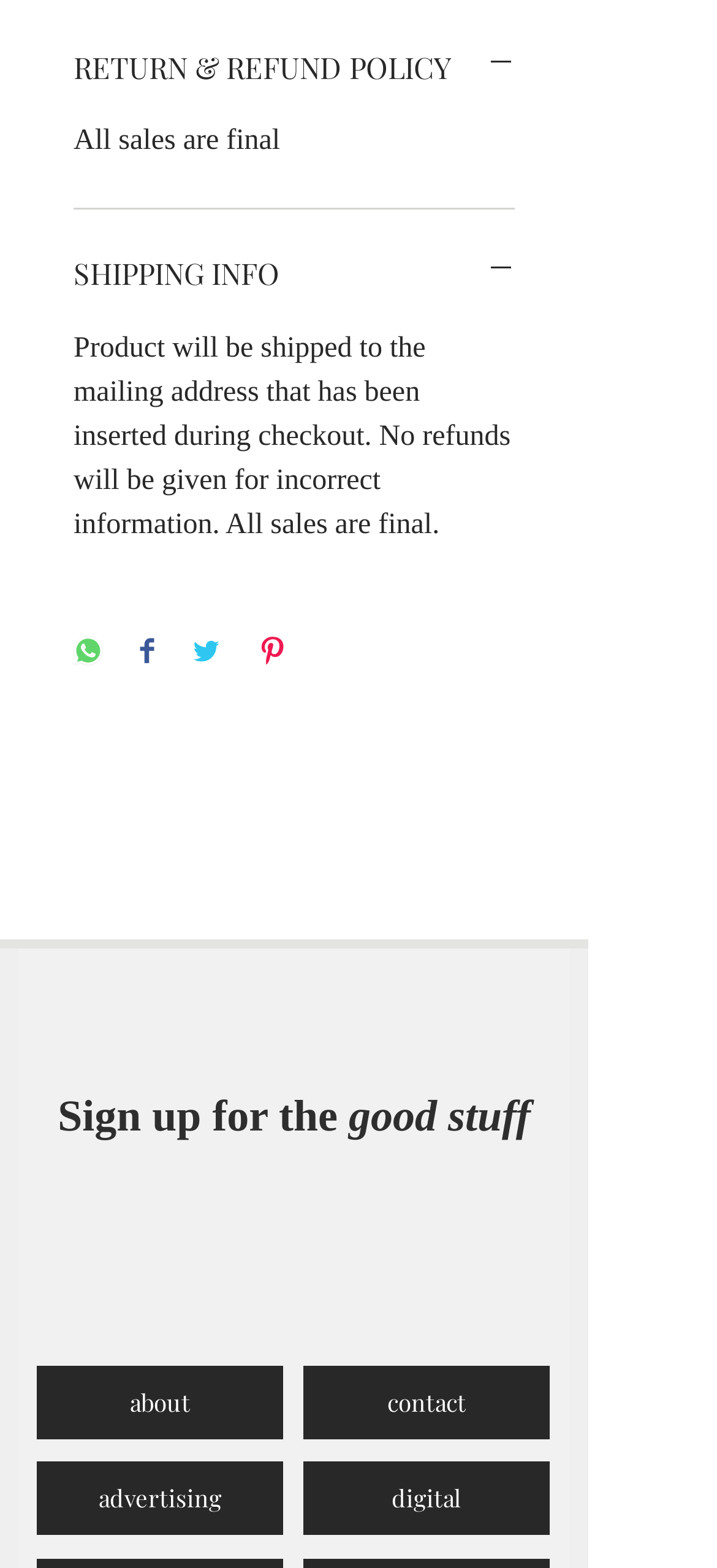Please answer the following question using a single word or phrase: 
How is the product shipped?

To the mailing address